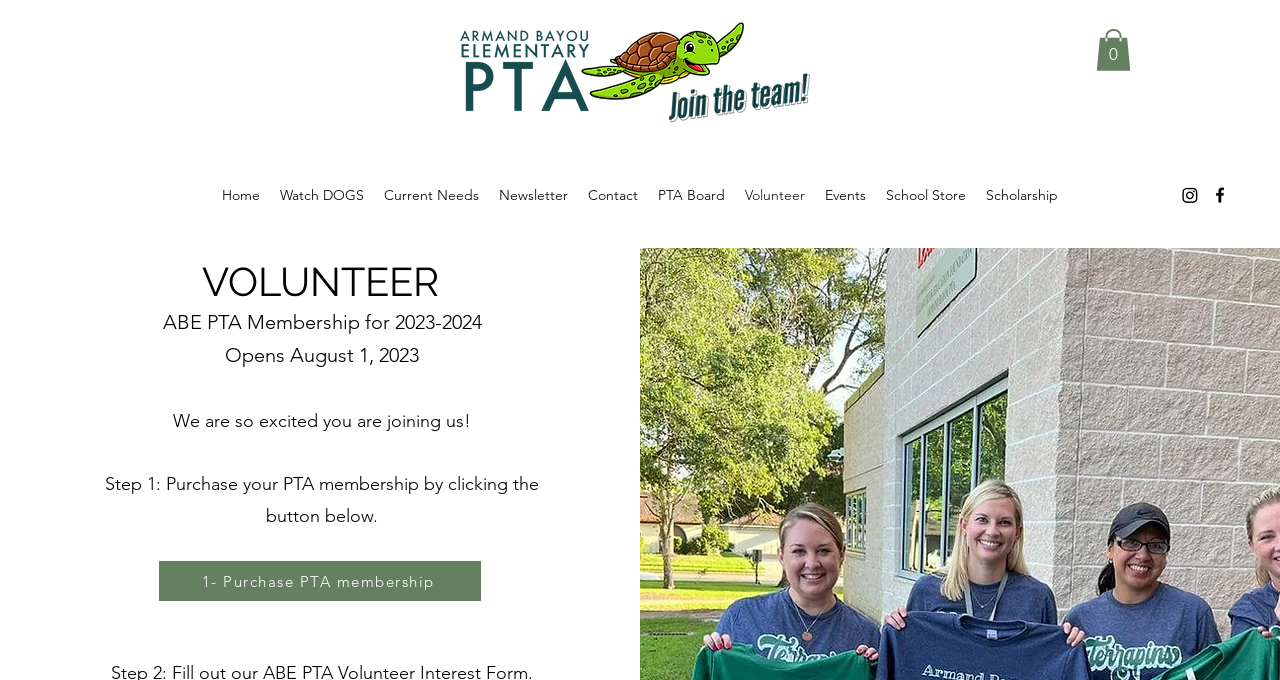Using the provided element description: "Contact", identify the bounding box coordinates. The coordinates should be four floats between 0 and 1 in the order [left, top, right, bottom].

[0.452, 0.265, 0.506, 0.309]